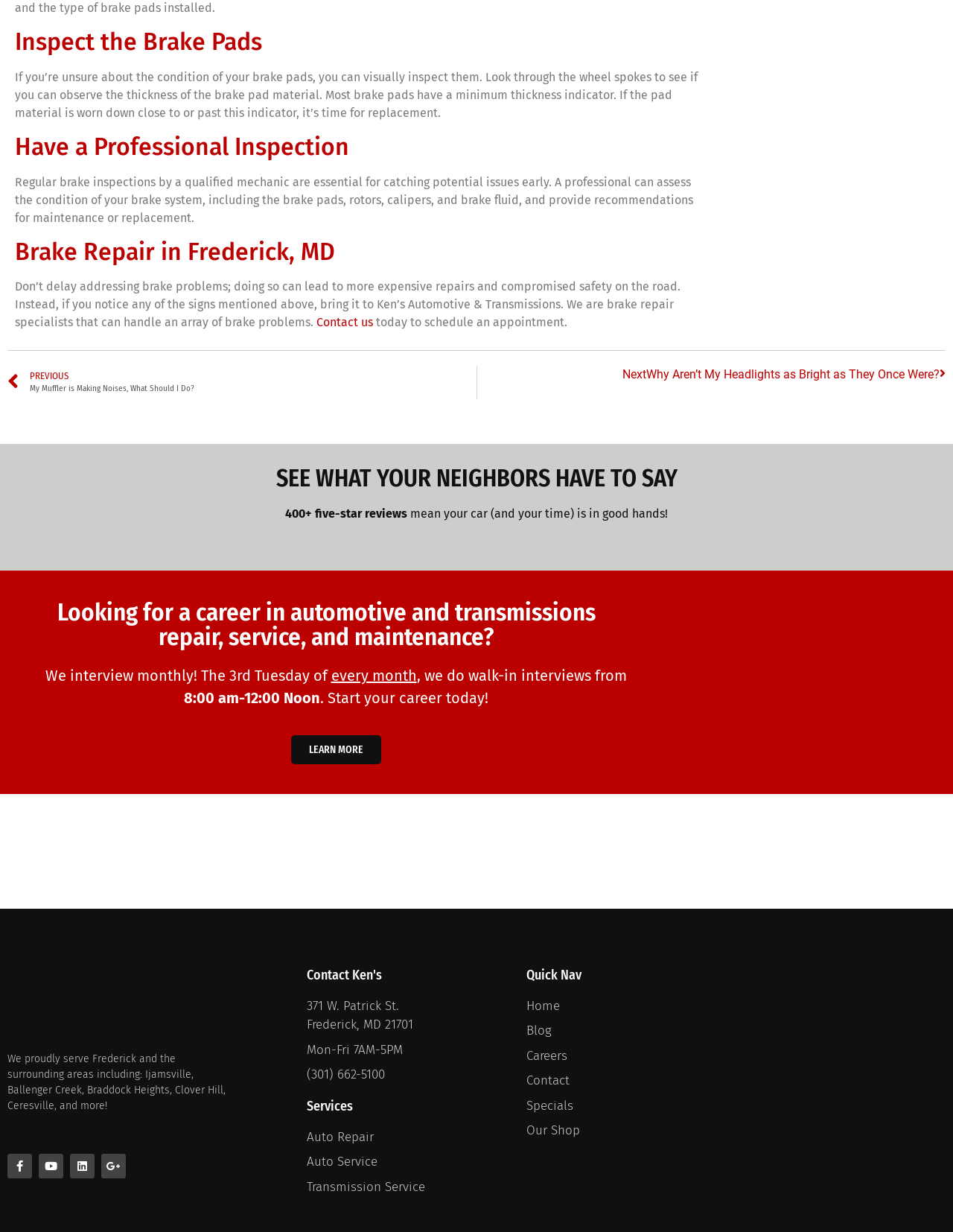Please locate the bounding box coordinates of the element's region that needs to be clicked to follow the instruction: "Learn more about career opportunities". The bounding box coordinates should be provided as four float numbers between 0 and 1, i.e., [left, top, right, bottom].

[0.305, 0.596, 0.4, 0.62]